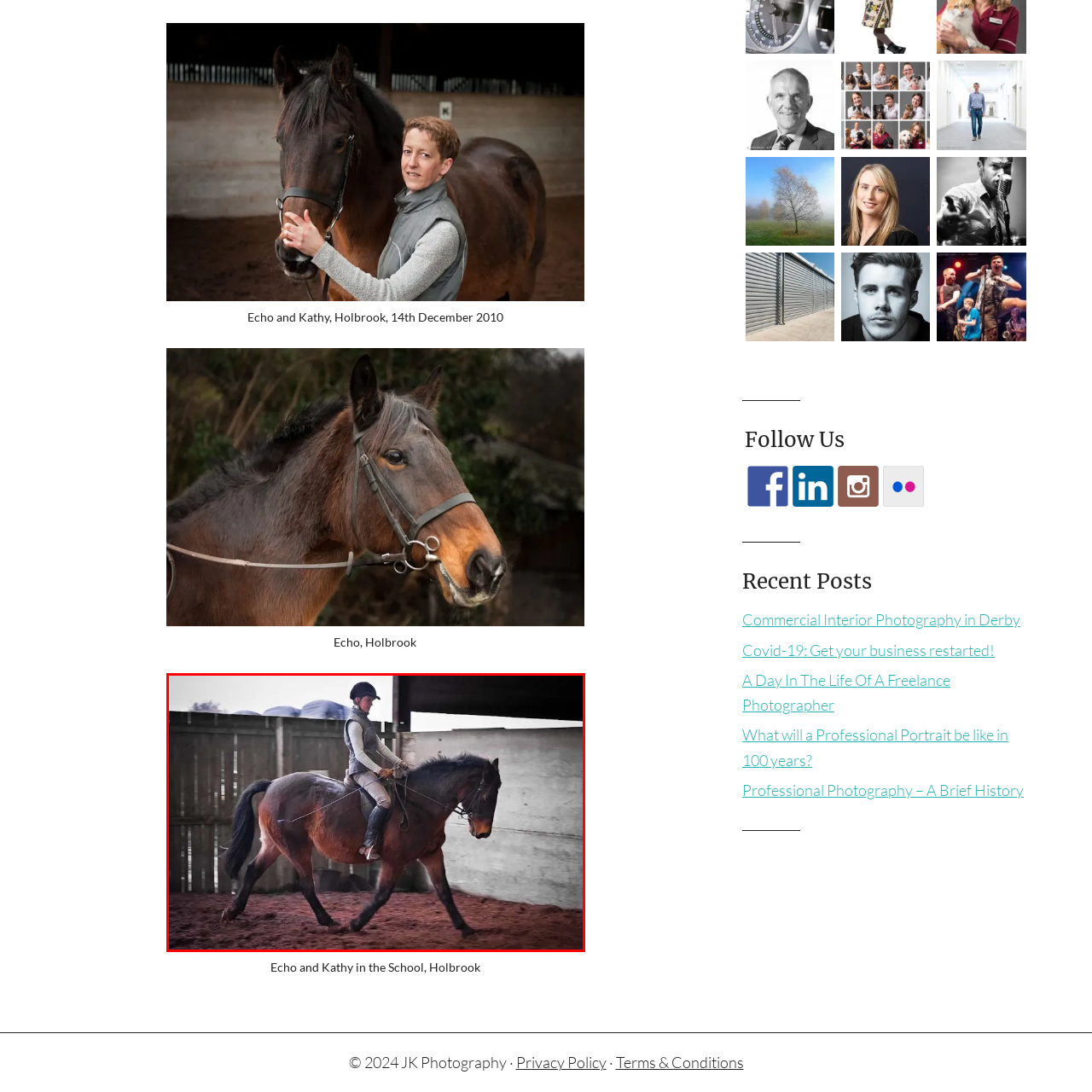Direct your attention to the image within the red bounding box and respond with a detailed answer to the following question, using the image as your reference: When was the image taken?

The caption provides the date '14th December 2010' as the timestamp for when the image was taken, indicating the specific date the photo was captured.